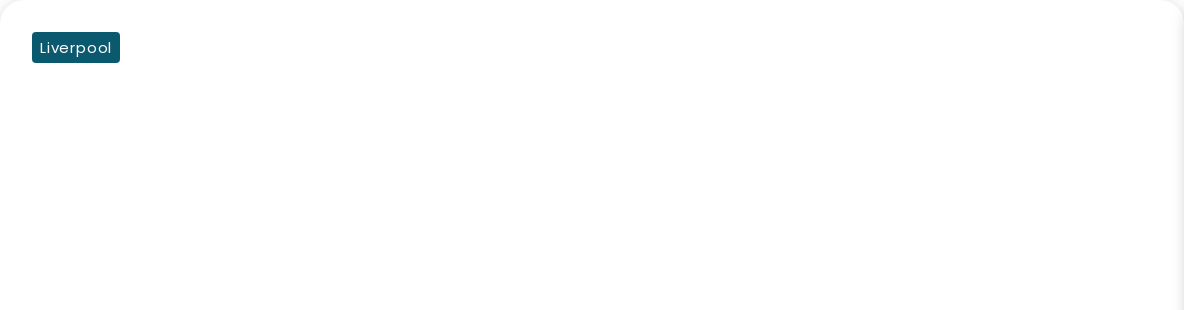What is the price of units in this development?
Provide a detailed answer to the question, using the image to inform your response.

The caption highlights the competitive pricing of the units available in this development, which is £199,950.